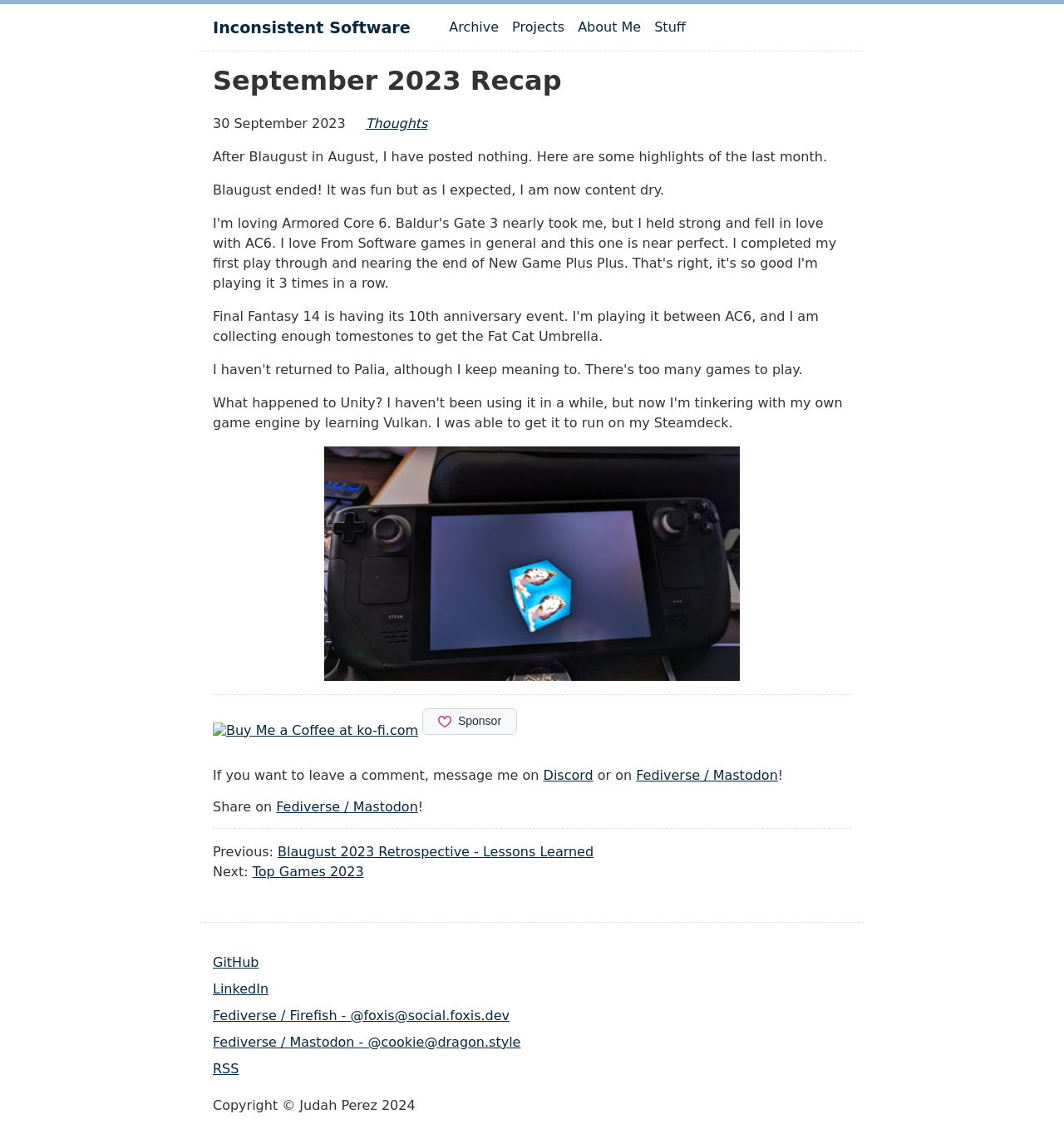Please identify the bounding box coordinates of the element I should click to complete this instruction: 'Click on the 'Archive' link'. The coordinates should be given as four float numbers between 0 and 1, like this: [left, top, right, bottom].

[0.422, 0.017, 0.469, 0.031]